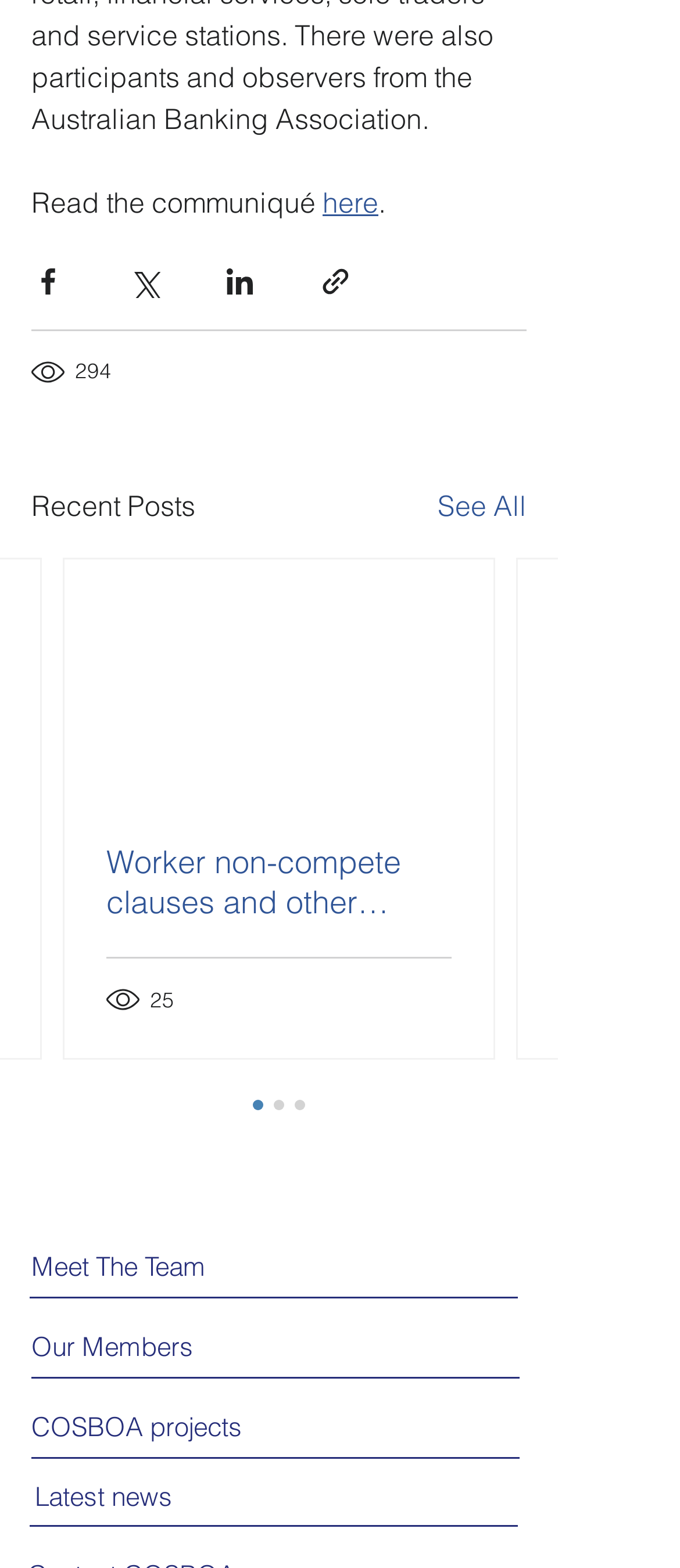Identify the bounding box coordinates of the clickable region required to complete the instruction: "Share via Facebook". The coordinates should be given as four float numbers within the range of 0 and 1, i.e., [left, top, right, bottom].

[0.046, 0.168, 0.095, 0.19]